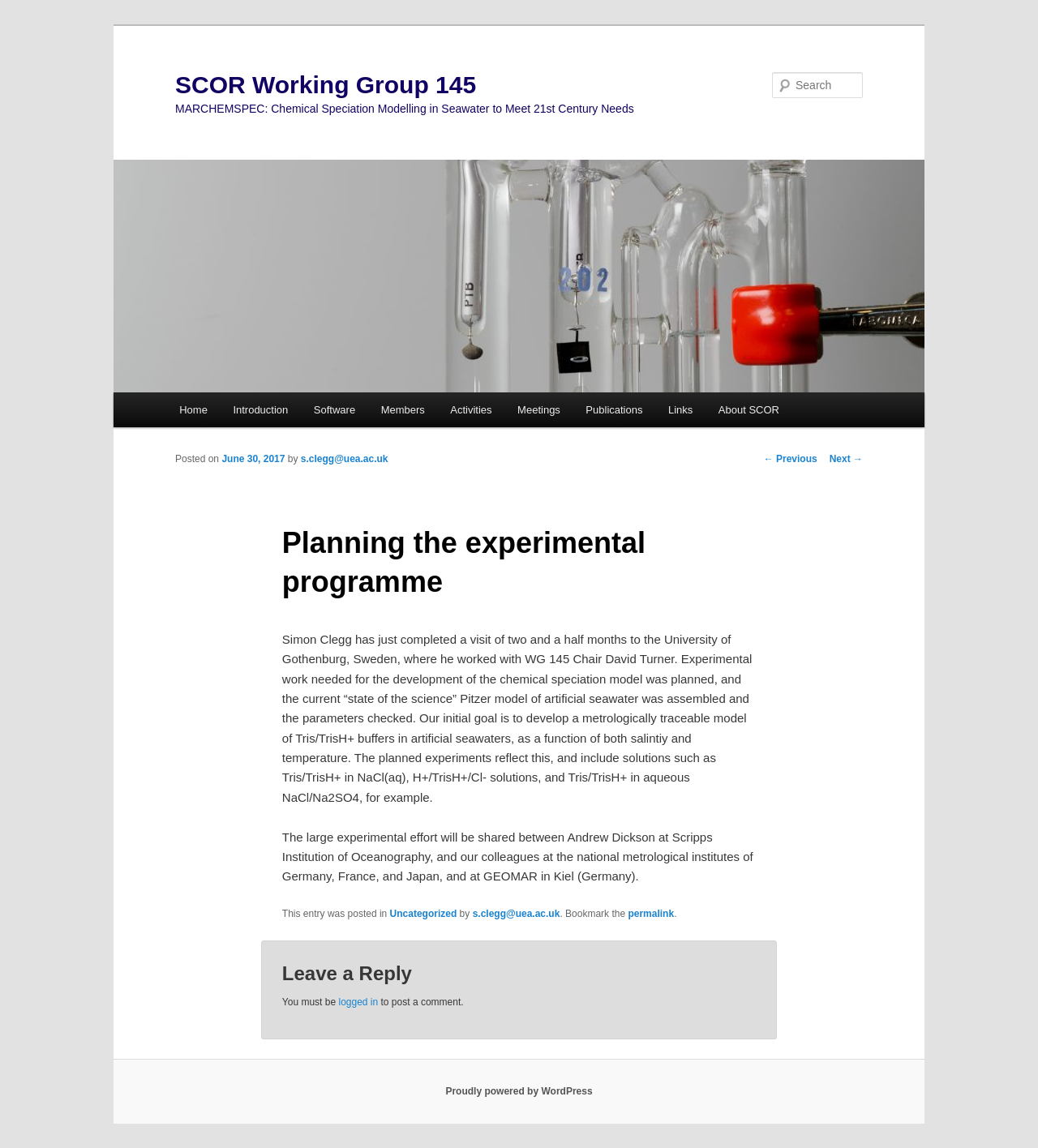Please specify the bounding box coordinates of the clickable region to carry out the following instruction: "Read the previous post". The coordinates should be four float numbers between 0 and 1, in the format [left, top, right, bottom].

[0.736, 0.395, 0.787, 0.405]